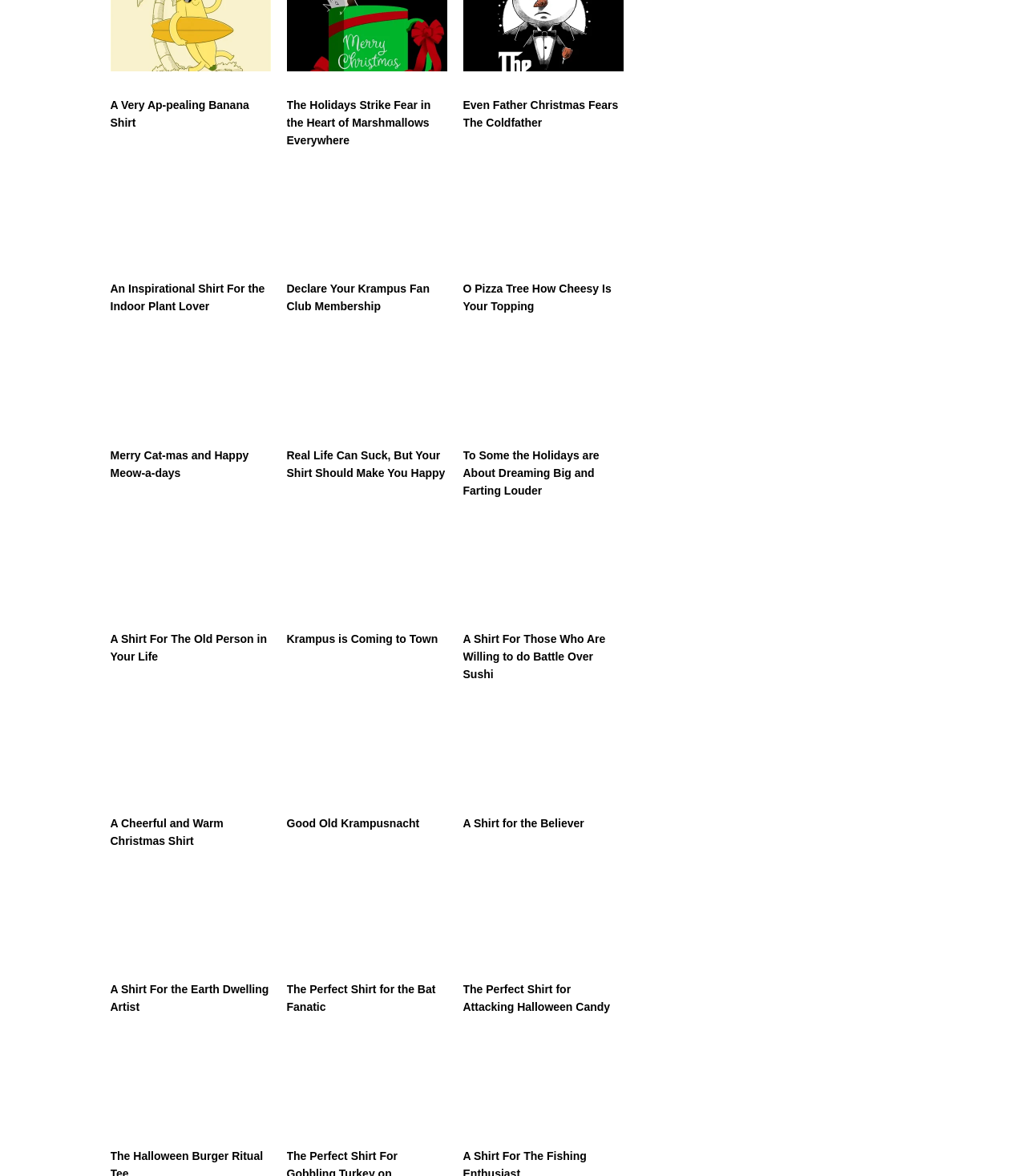Determine the bounding box for the described UI element: "A Shirt for the Believer".

[0.451, 0.595, 0.607, 0.707]